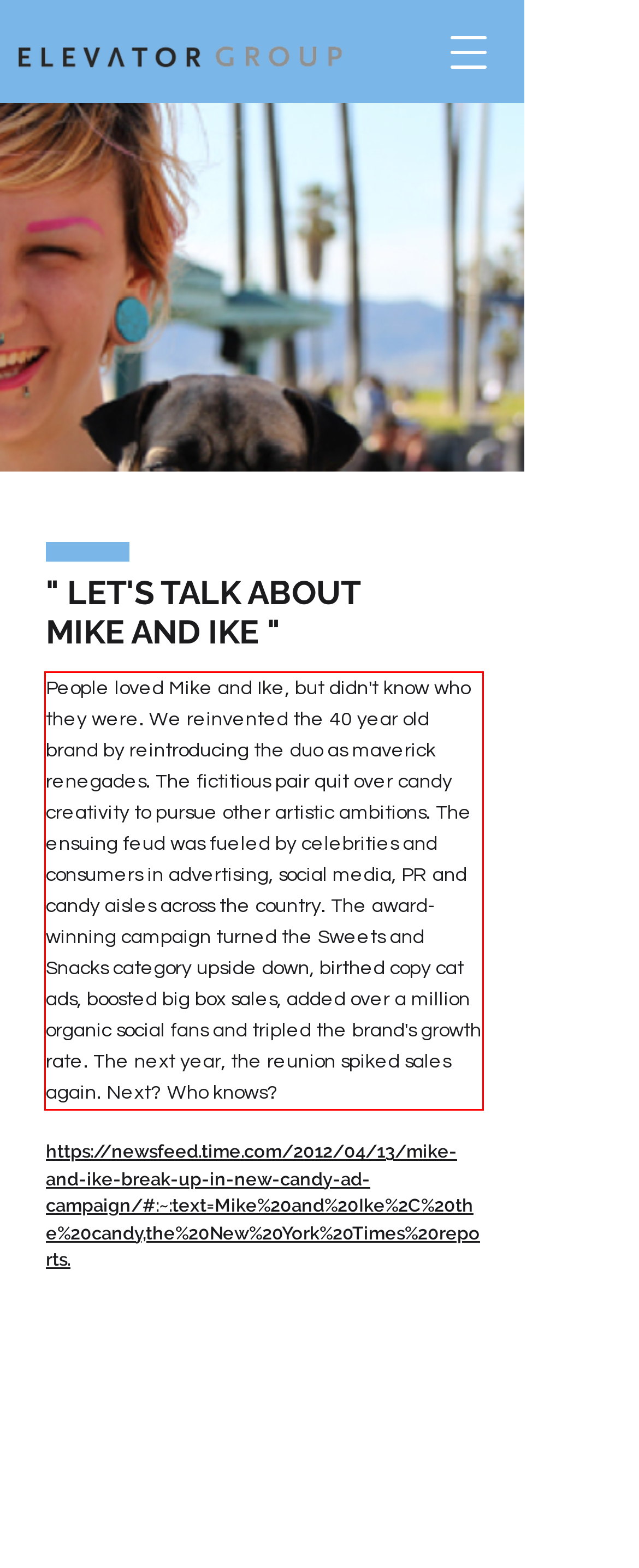Examine the screenshot of the webpage, locate the red bounding box, and generate the text contained within it.

People loved Mike and Ike, but didn't know who they were. We reinvented the 40 year old brand by reintroducing the duo as maverick renegades. The fictitious pair quit over candy creativity to pursue other artistic ambitions. The ensuing feud was fueled by celebrities and consumers in advertising, social media, PR and candy aisles across the country. The award-winning campaign turned the Sweets and Snacks category upside down, birthed copy cat ads, boosted big box sales, added over a million organic social fans and tripled the brand's growth rate. The next year, the reunion spiked sales again. Next? Who knows?